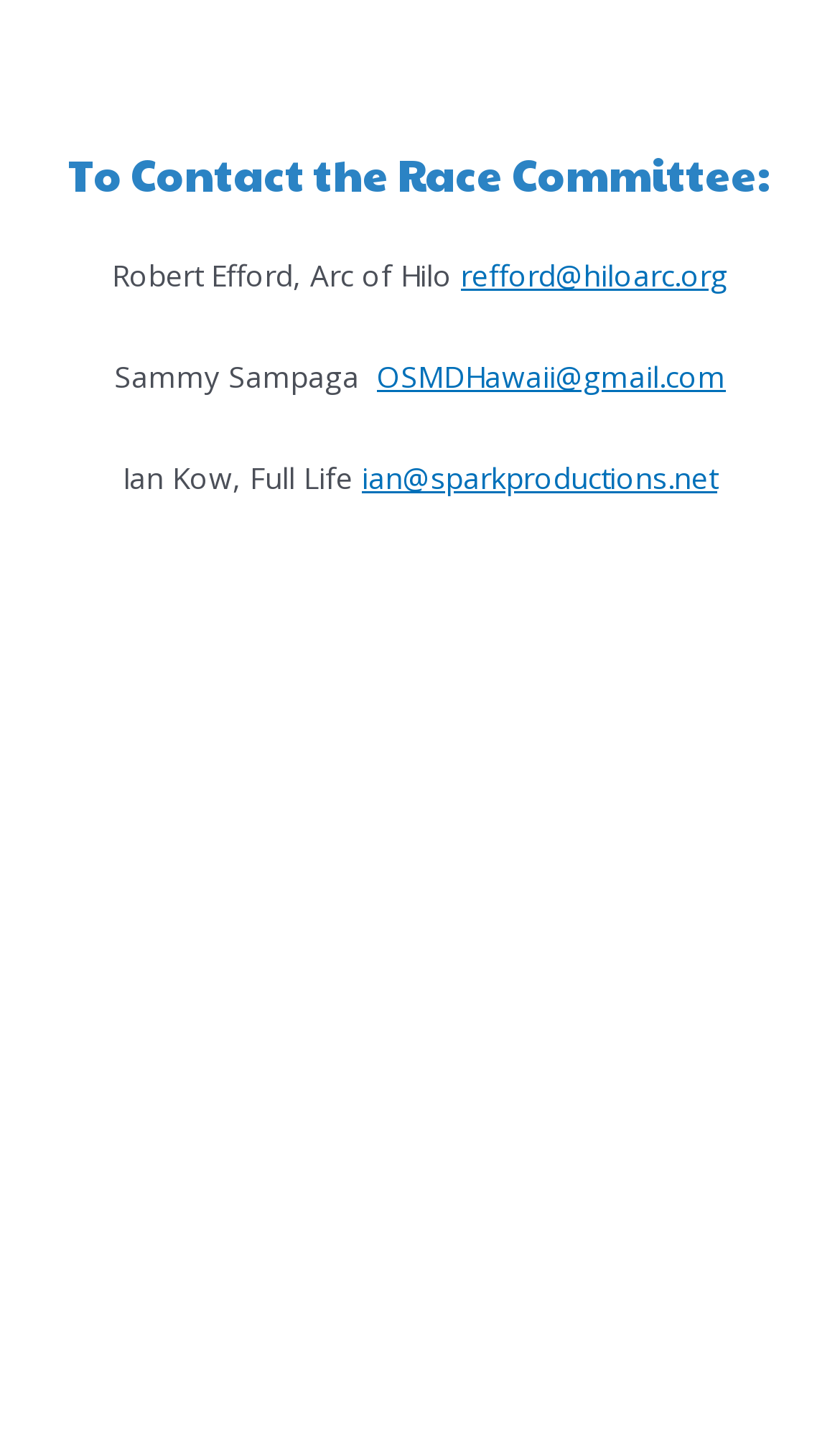Bounding box coordinates should be in the format (top-left x, top-left y, bottom-right x, bottom-right y) and all values should be floating point numbers between 0 and 1. Determine the bounding box coordinate for the UI element described as: ian@sparkproductions.net

[0.431, 0.315, 0.854, 0.343]